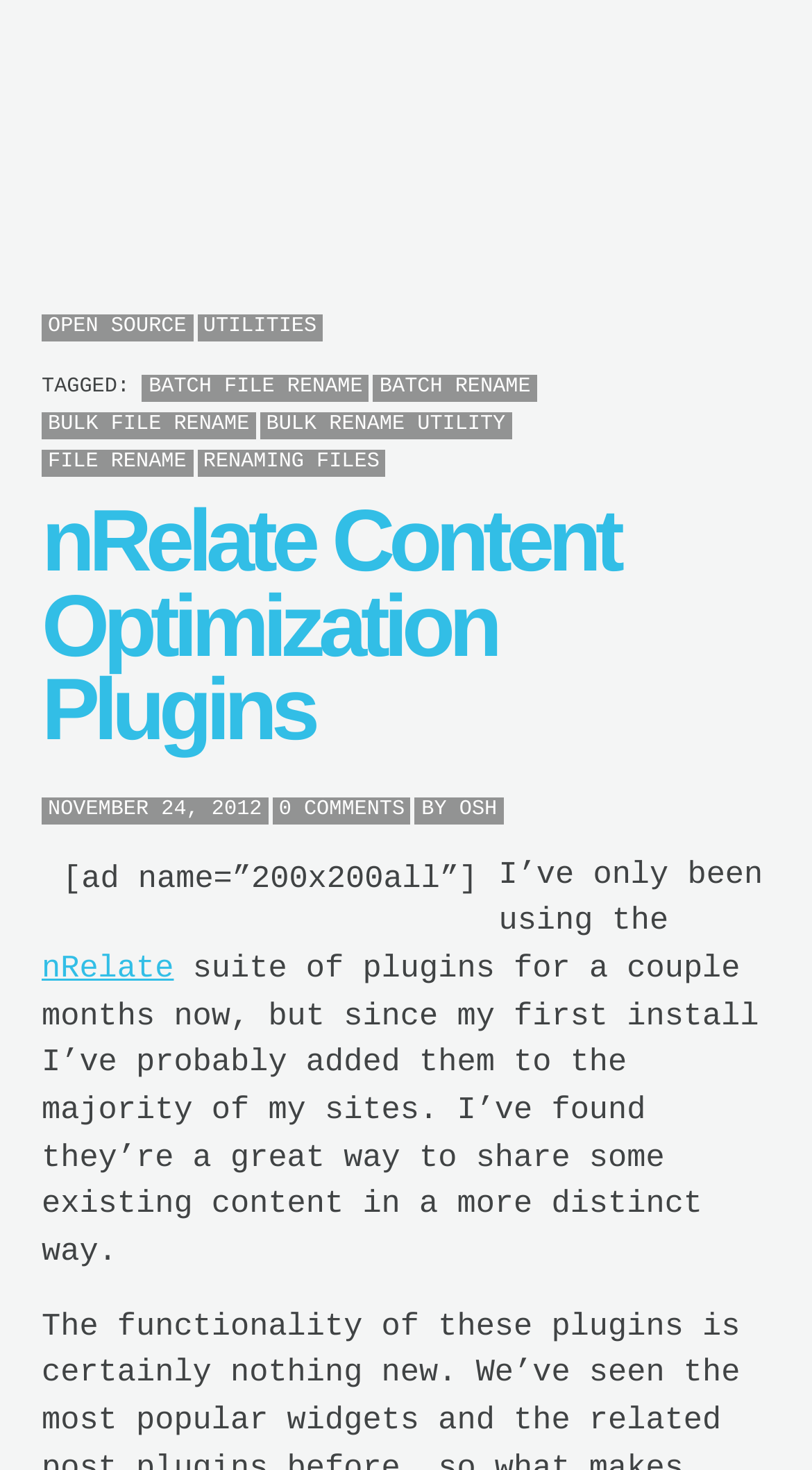Determine the bounding box coordinates for the area that should be clicked to carry out the following instruction: "Check out the post from OSH".

[0.566, 0.544, 0.612, 0.56]